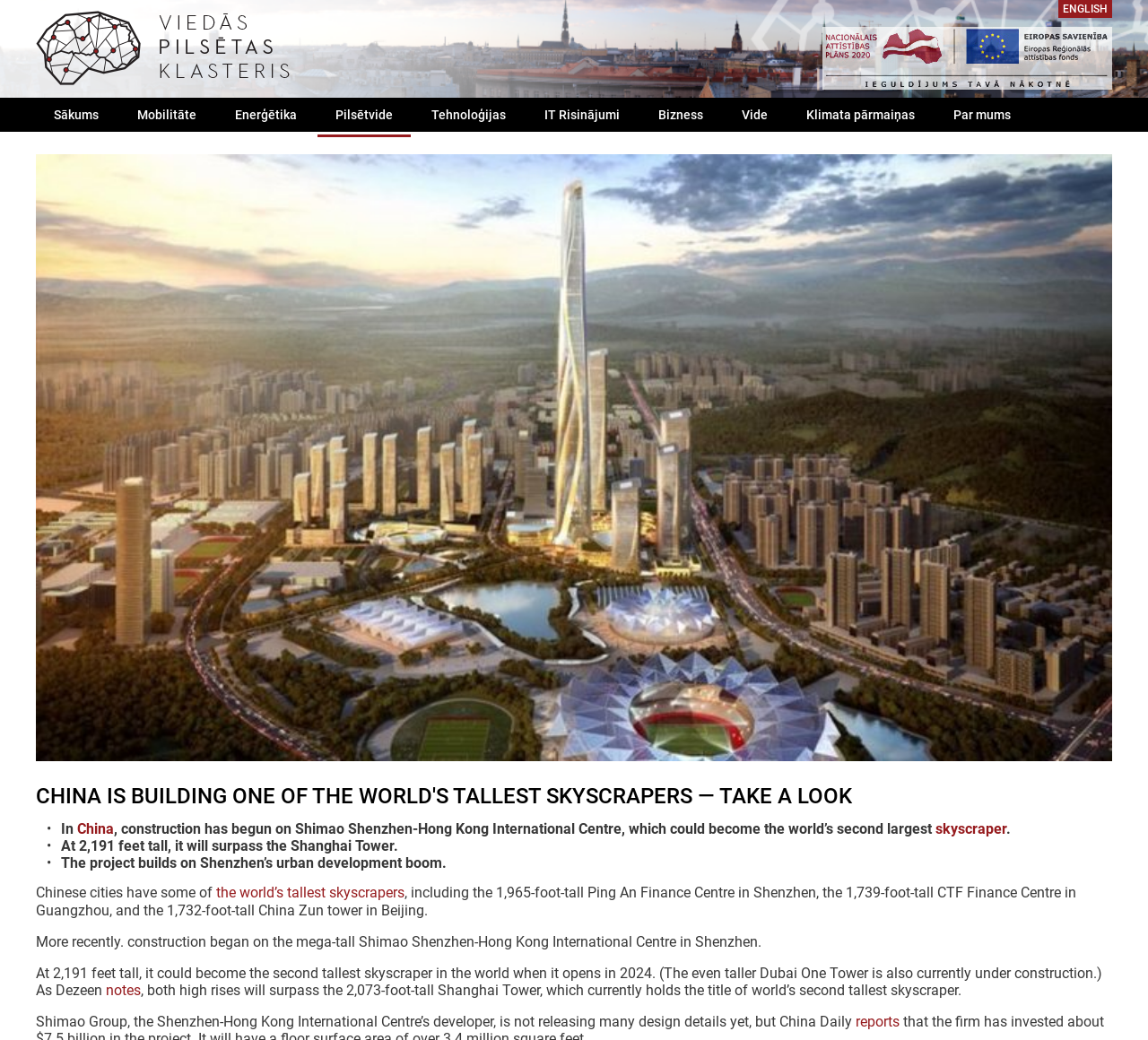What is the name of the city where the Ping An Finance Centre is located?
Please provide an in-depth and detailed response to the question.

The article mentions that the Ping An Finance Centre, one of the tallest skyscrapers in China, is located in Shenzhen.